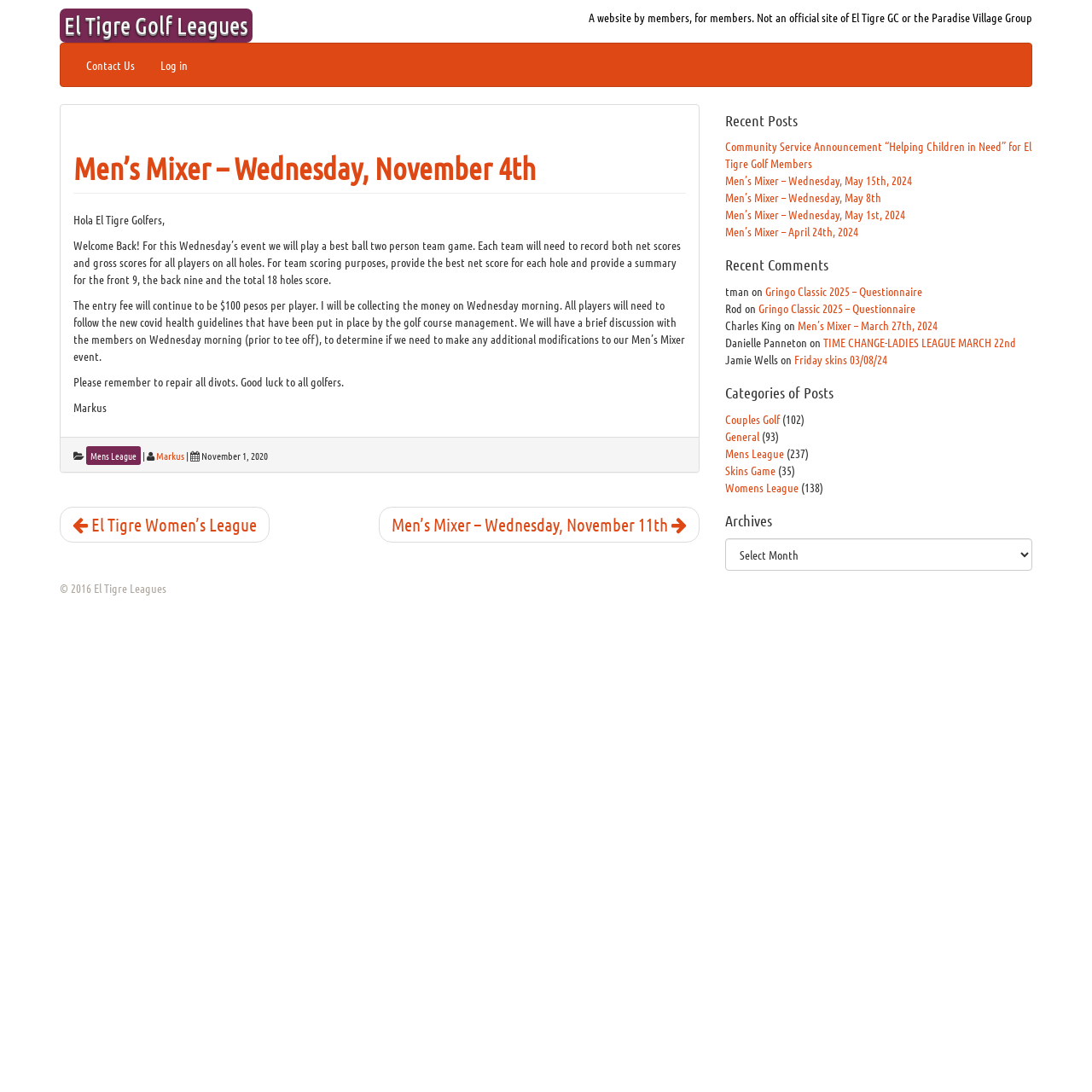Respond with a single word or phrase:
What is the entry fee for the event?

100 pesos